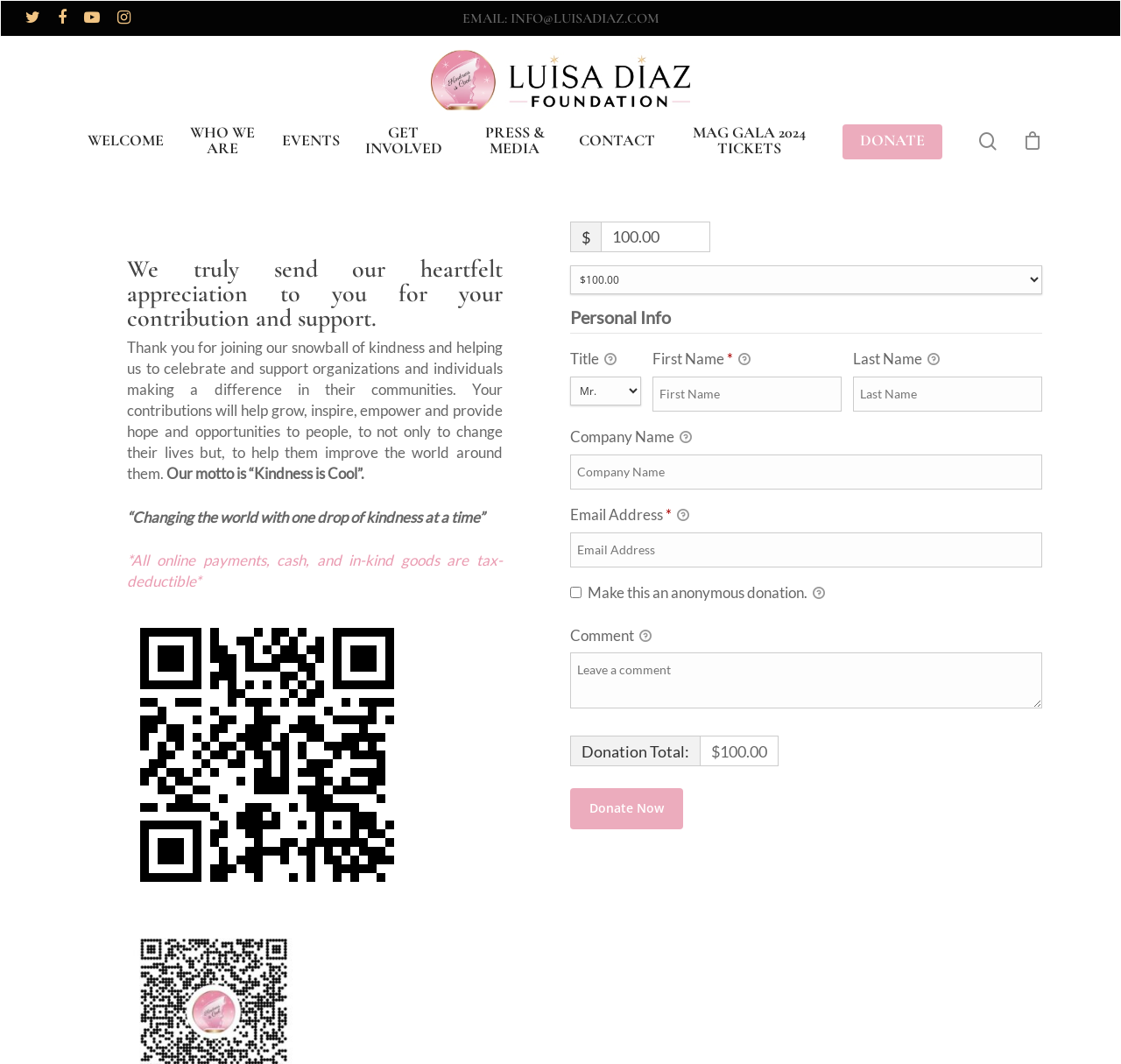Please find the bounding box coordinates of the element that must be clicked to perform the given instruction: "Search for something". The coordinates should be four float numbers from 0 to 1, i.e., [left, top, right, bottom].

[0.135, 0.126, 0.865, 0.224]